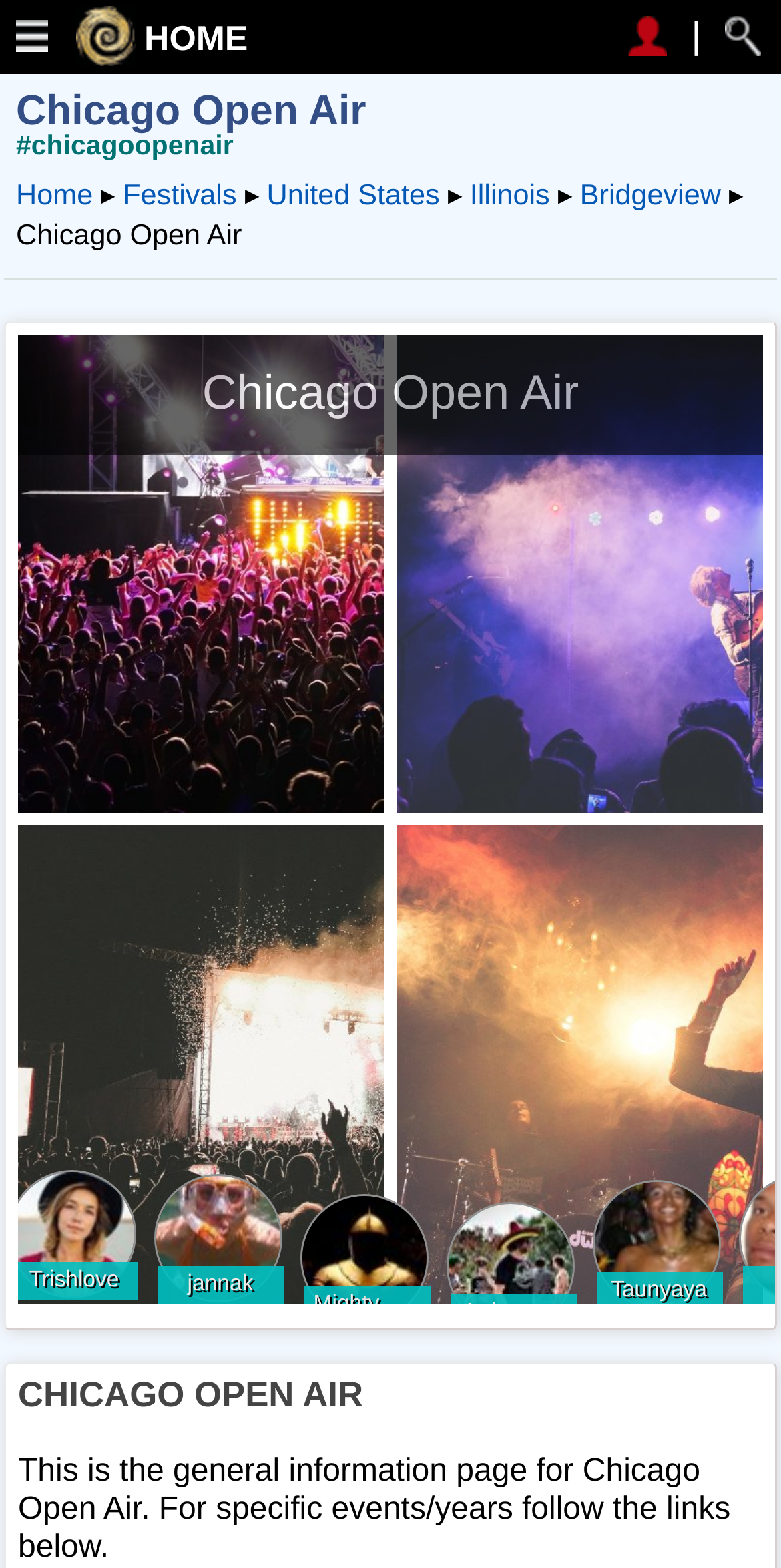What is the name of the festival?
Look at the image and answer with only one word or phrase.

Chicago Open Air